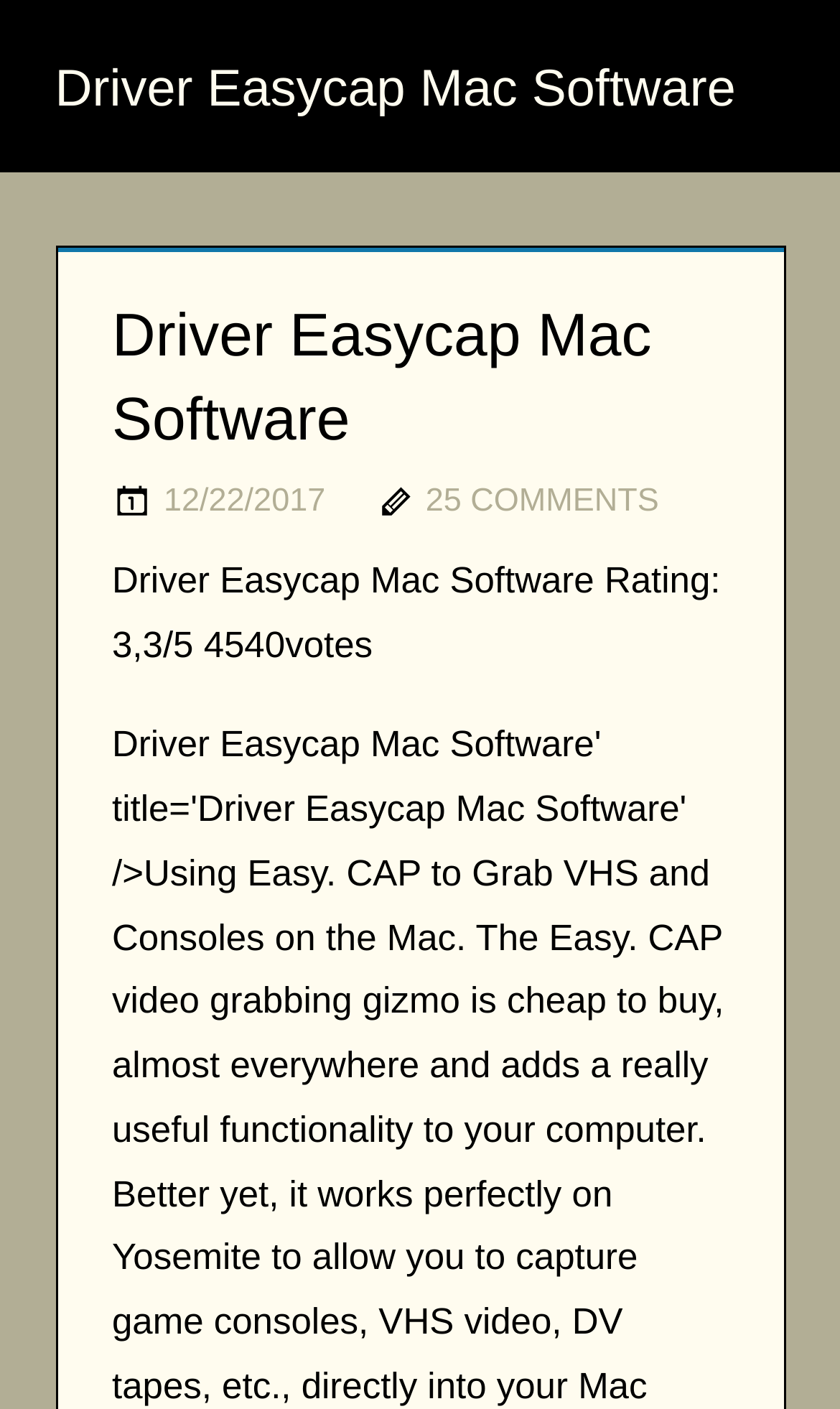From the webpage screenshot, predict the bounding box of the UI element that matches this description: "Driver Easycap Mac Software".

[0.065, 0.043, 0.876, 0.084]